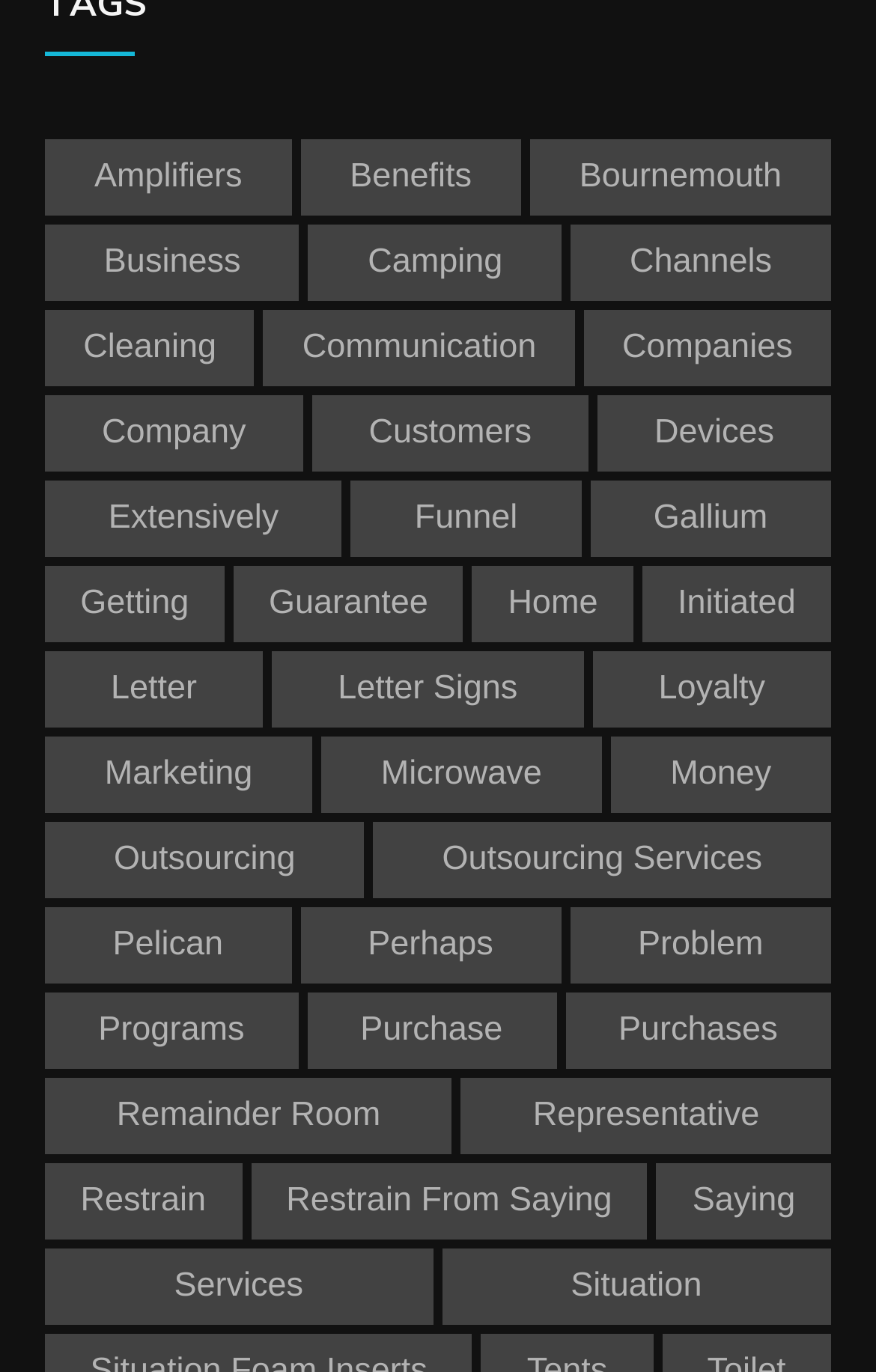Find the bounding box coordinates of the element you need to click on to perform this action: 'View Communication'. The coordinates should be represented by four float values between 0 and 1, in the format [left, top, right, bottom].

[0.301, 0.227, 0.656, 0.282]